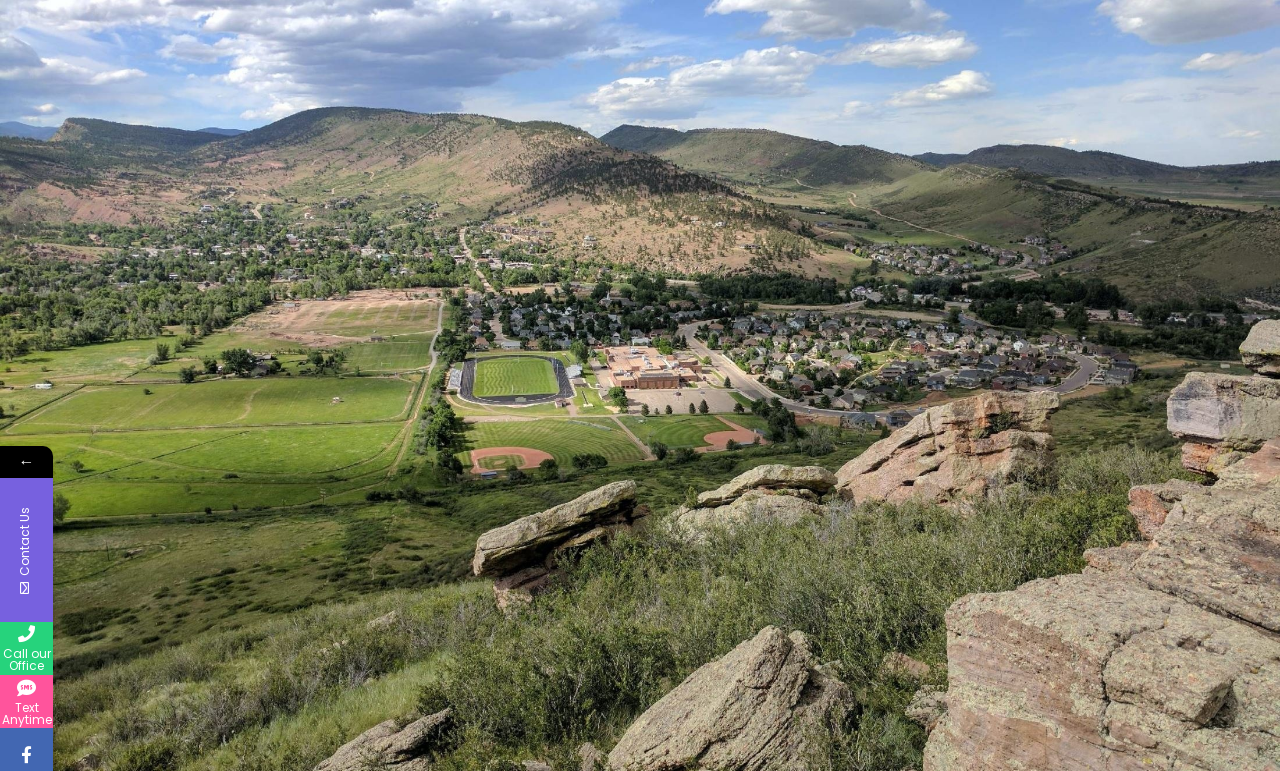Identify the bounding box for the UI element described as: "Call our Office". Ensure the coordinates are four float numbers between 0 and 1, formatted as [left, top, right, bottom].

[0.0, 0.807, 0.041, 0.875]